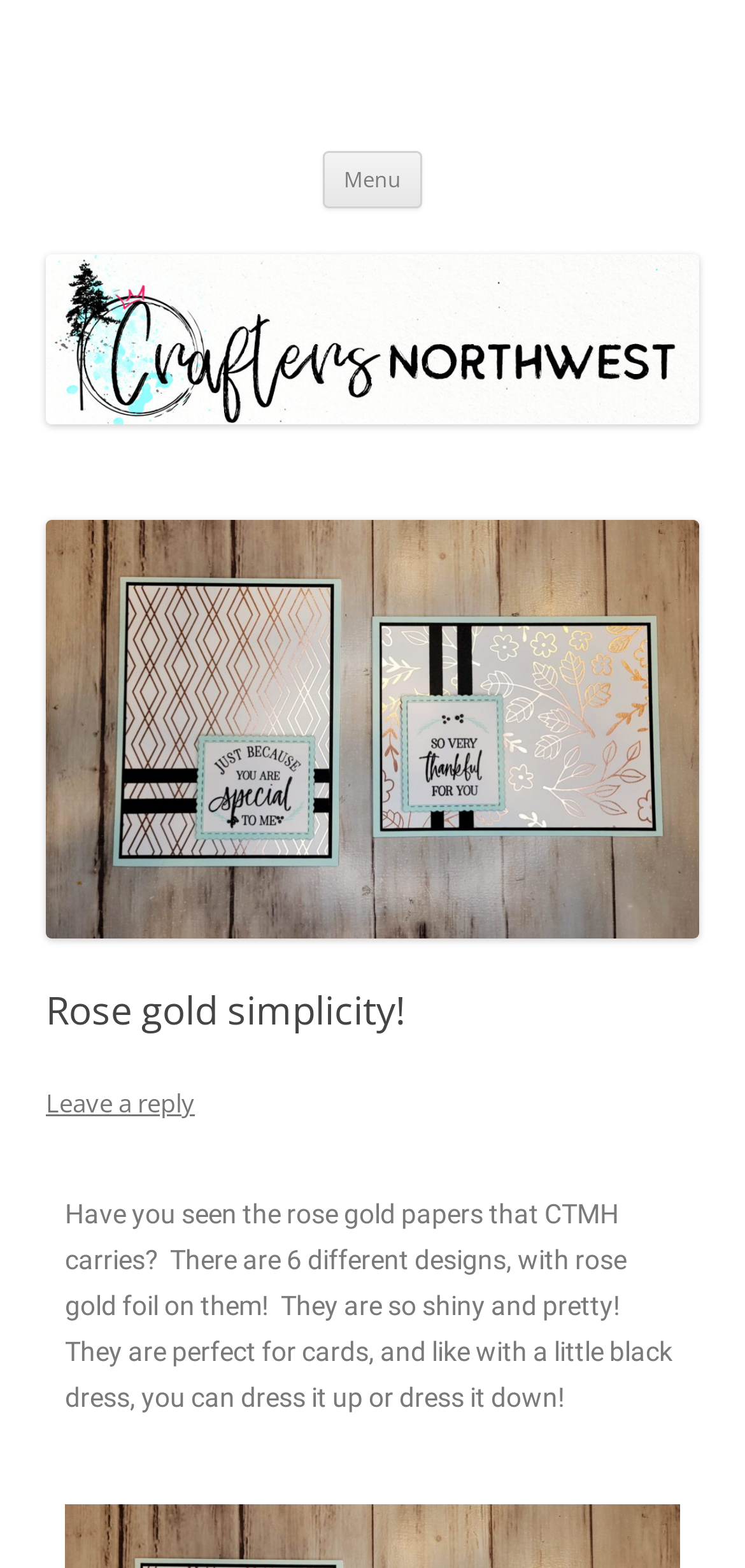Show the bounding box coordinates for the HTML element described as: "parent_node: Menu".

[0.062, 0.252, 0.938, 0.275]